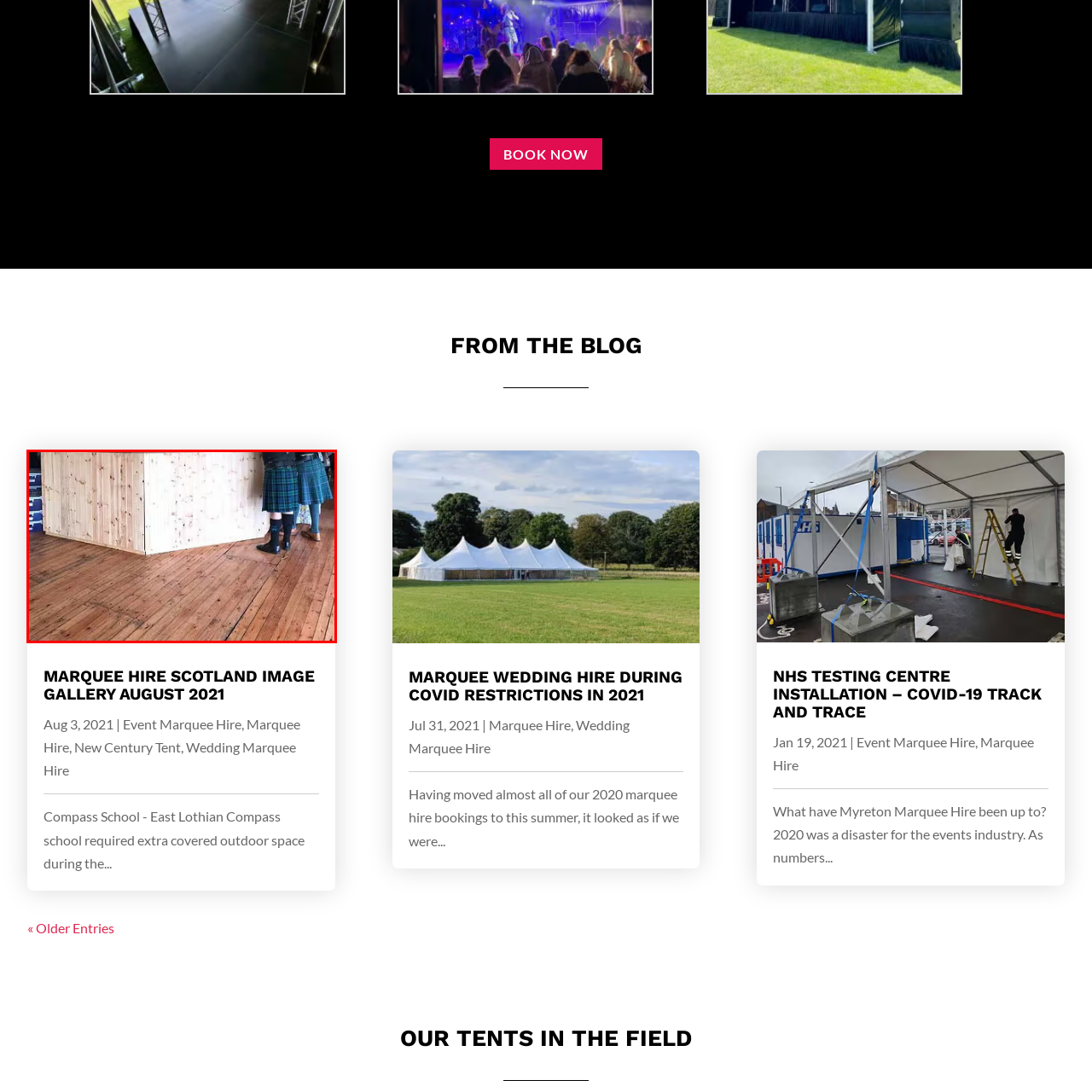Observe the highlighted image and answer the following: How many individuals are partially visible in the image?

Two